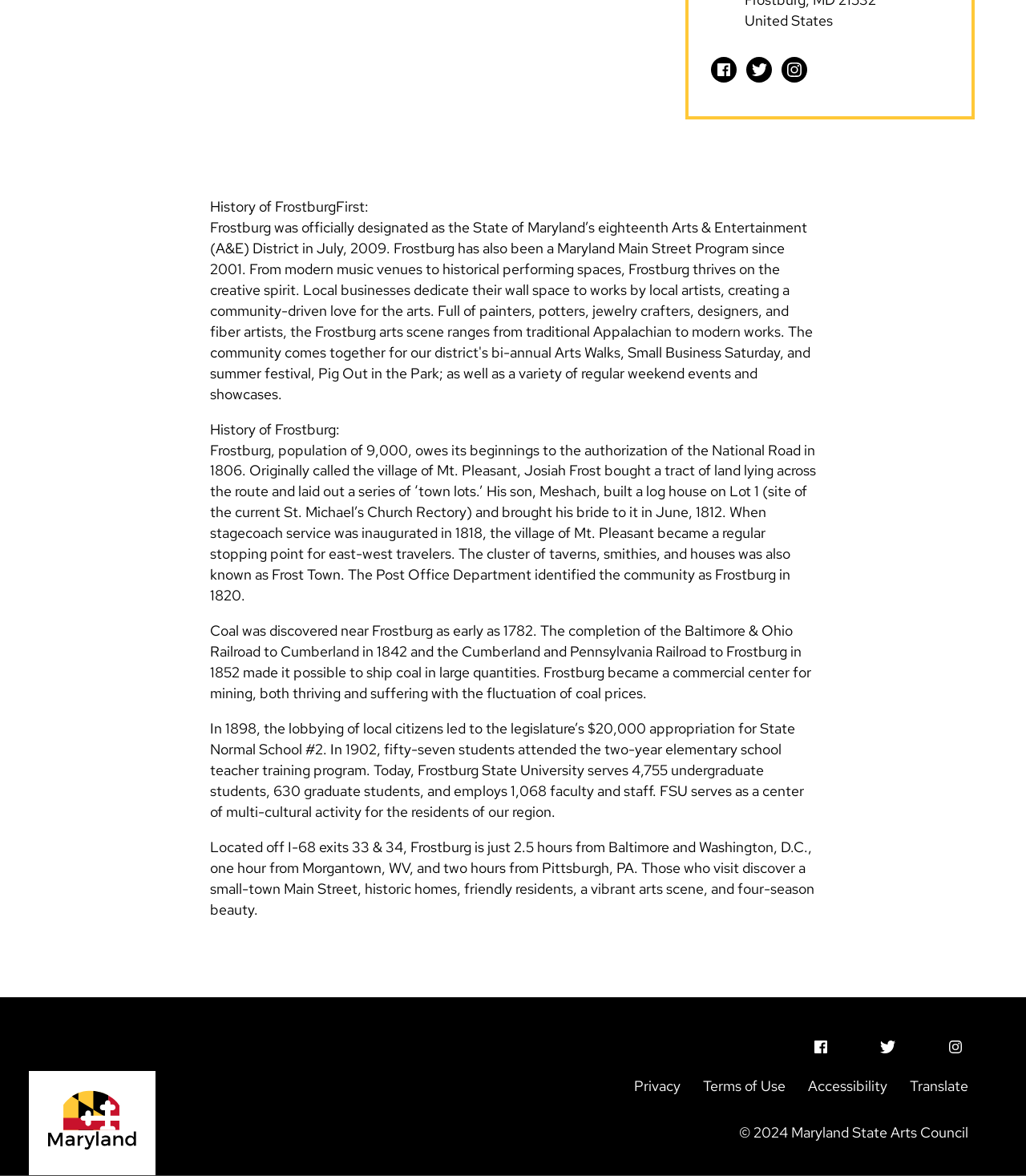Please determine the bounding box coordinates, formatted as (top-left x, top-left y, bottom-right x, bottom-right y), with all values as floating point numbers between 0 and 1. Identify the bounding box of the region described as: Accessibility

[0.788, 0.916, 0.865, 0.931]